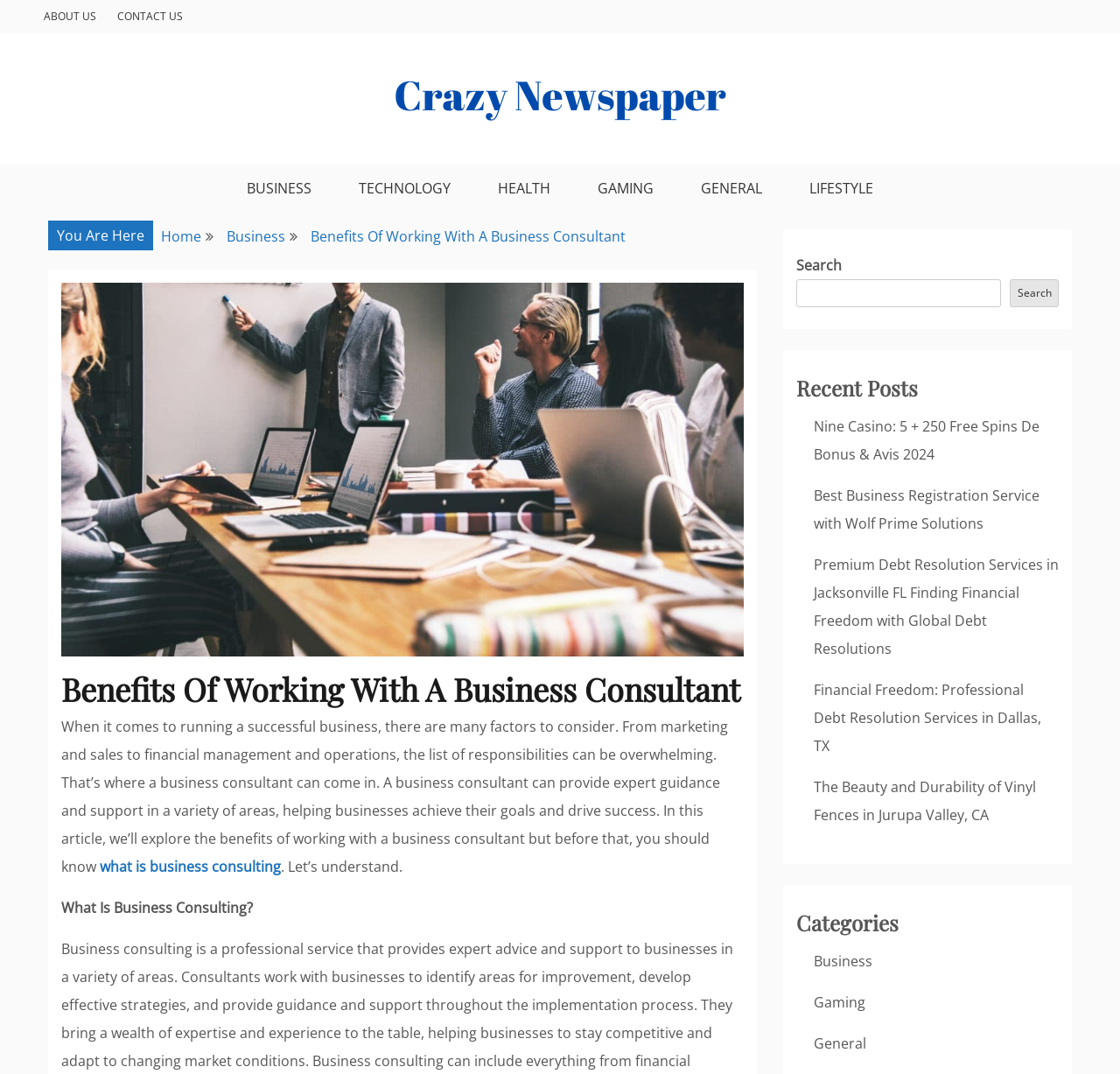Determine the bounding box coordinates of the area to click in order to meet this instruction: "Read the article about Nine Casino".

[0.727, 0.388, 0.928, 0.432]